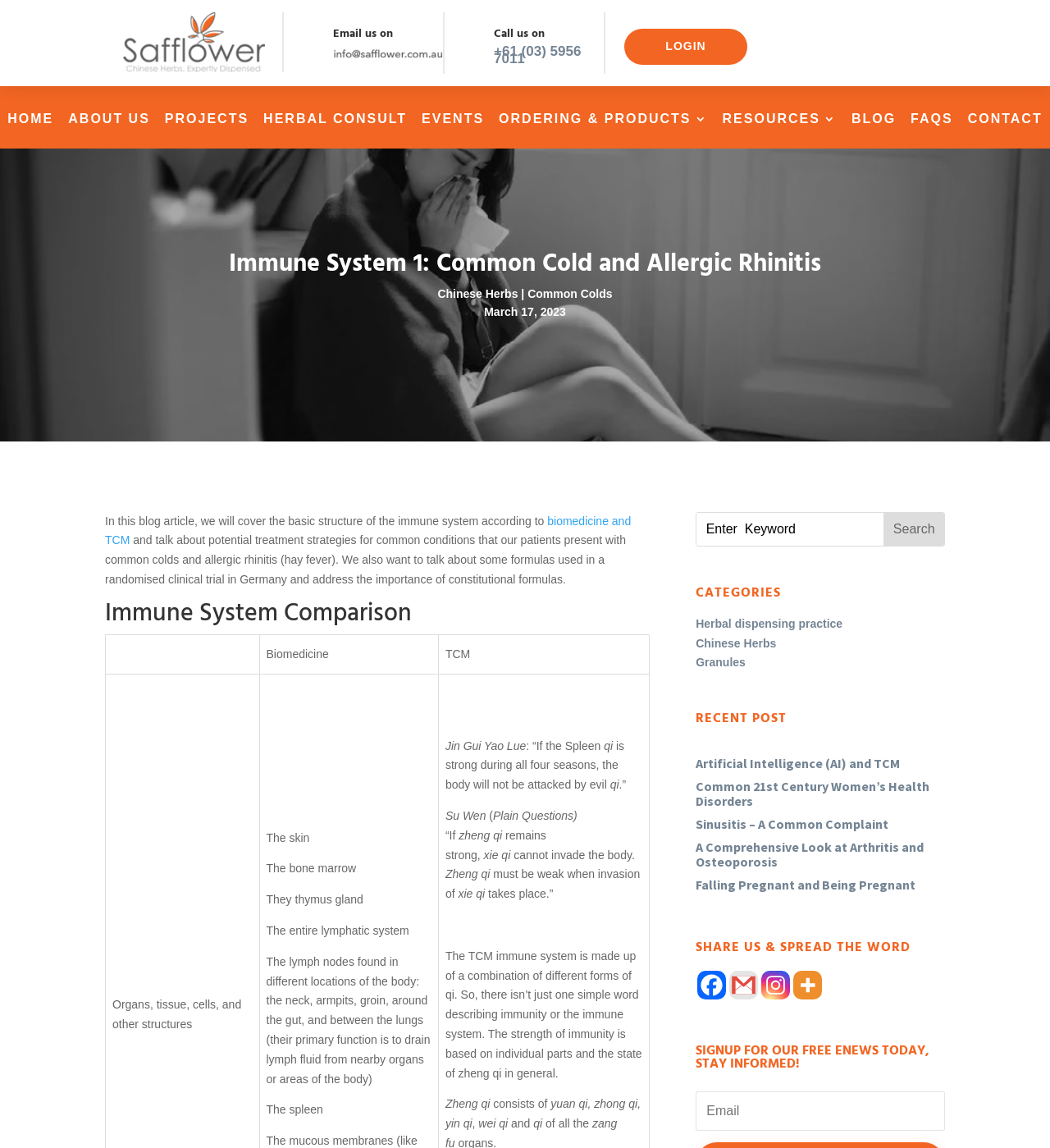How many recent posts are displayed on this webpage?
Using the information from the image, answer the question thoroughly.

By examining the webpage content, I found that there are four recent posts displayed, each with a heading and a link to the full article.